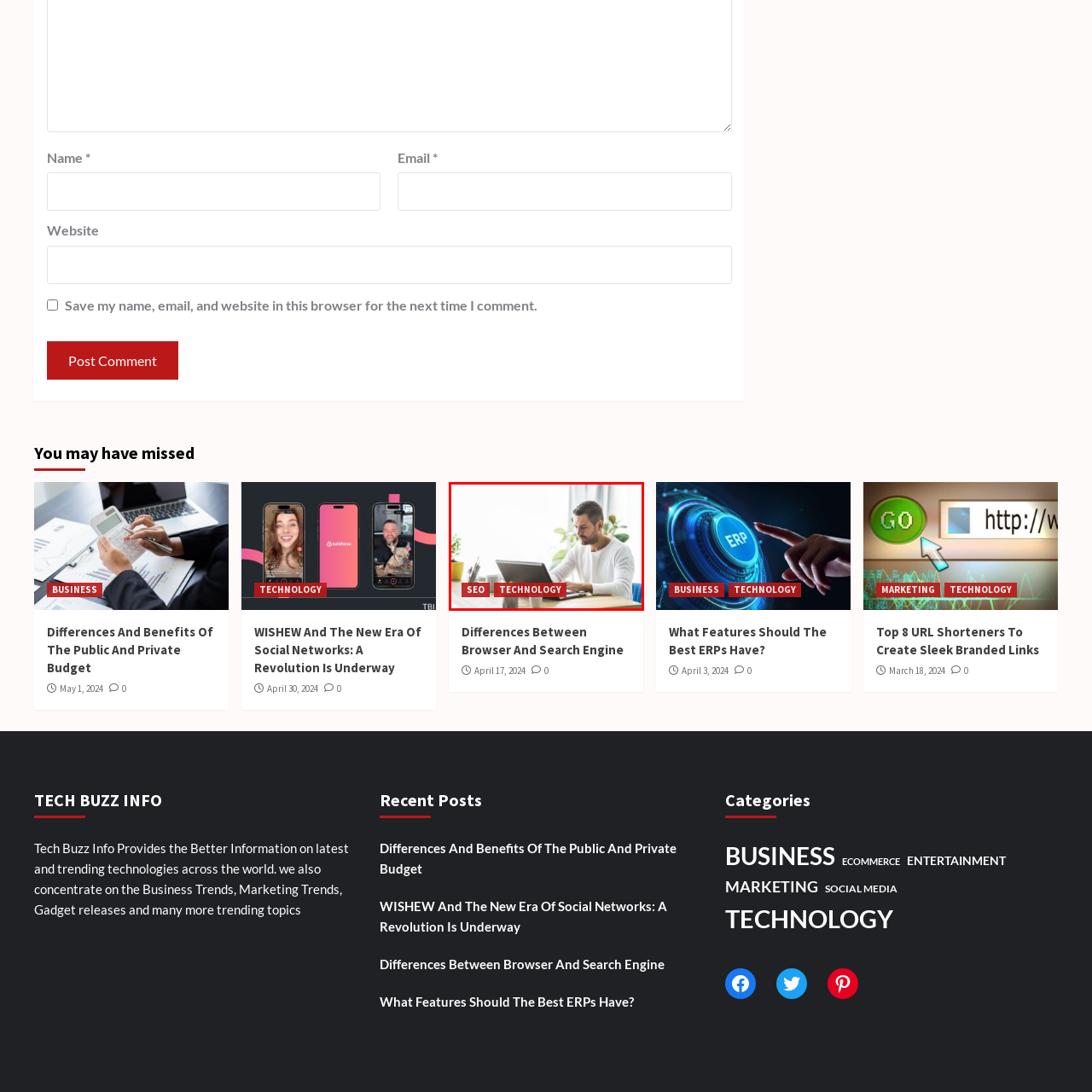Focus on the content within the red bounding box and answer this question using a single word or phrase: What is the context of the work being done?

SEO and Technology